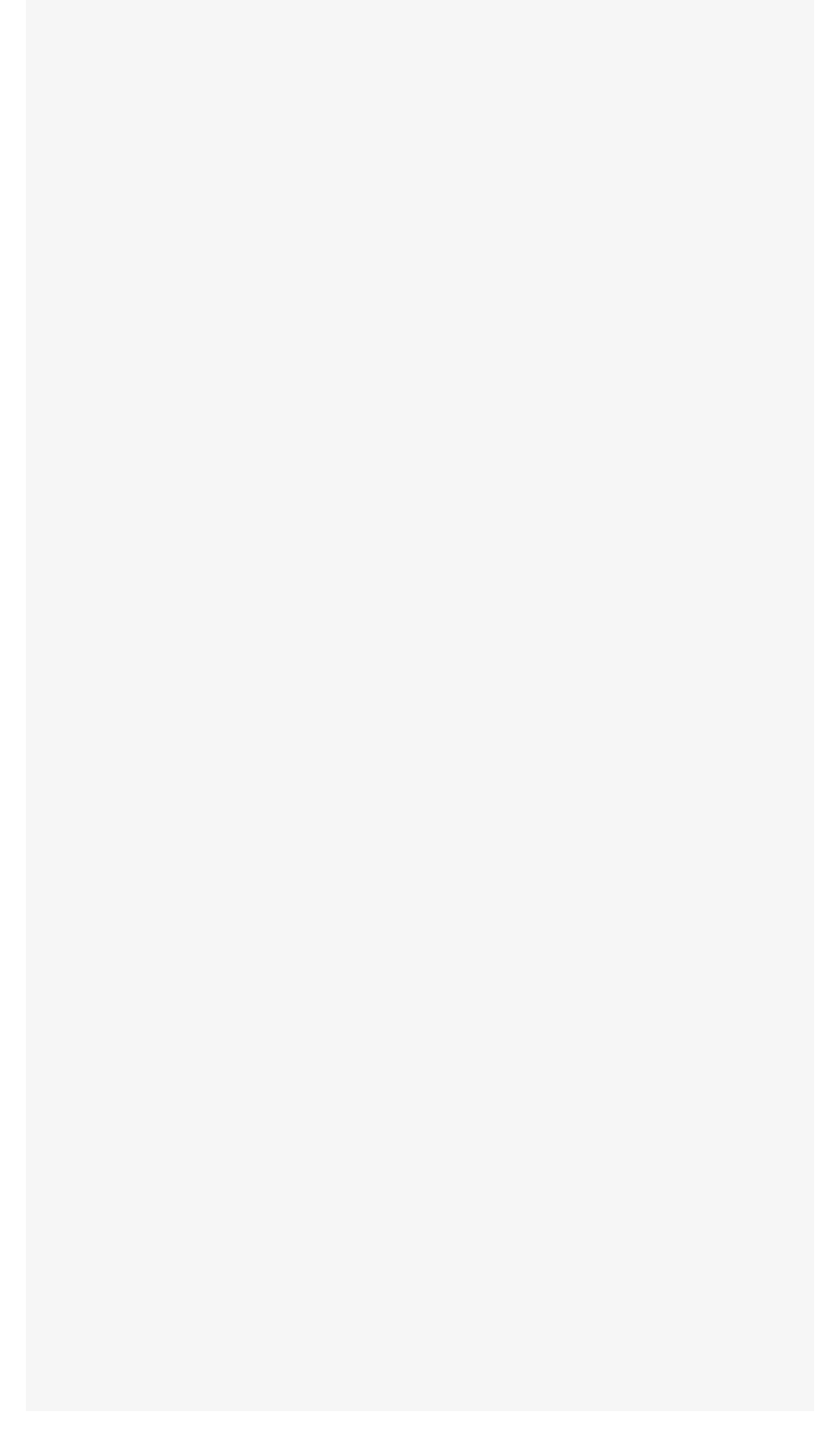Given the content of the image, can you provide a detailed answer to the question?
How many social media platforms are linked?

I found the information by looking at the links '' and '' which suggests that there are two social media platforms linked.